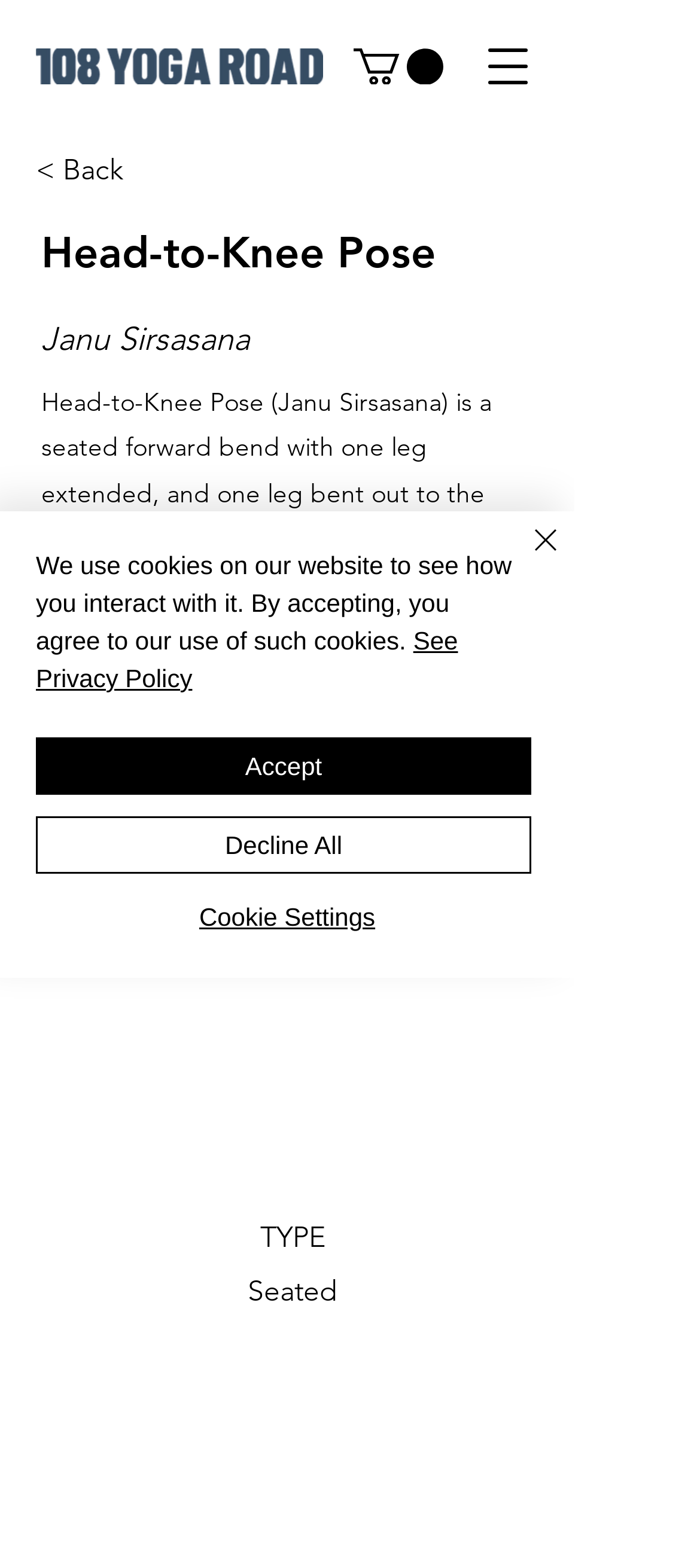Is there a navigation menu button on the page?
Please answer using one word or phrase, based on the screenshot.

Yes